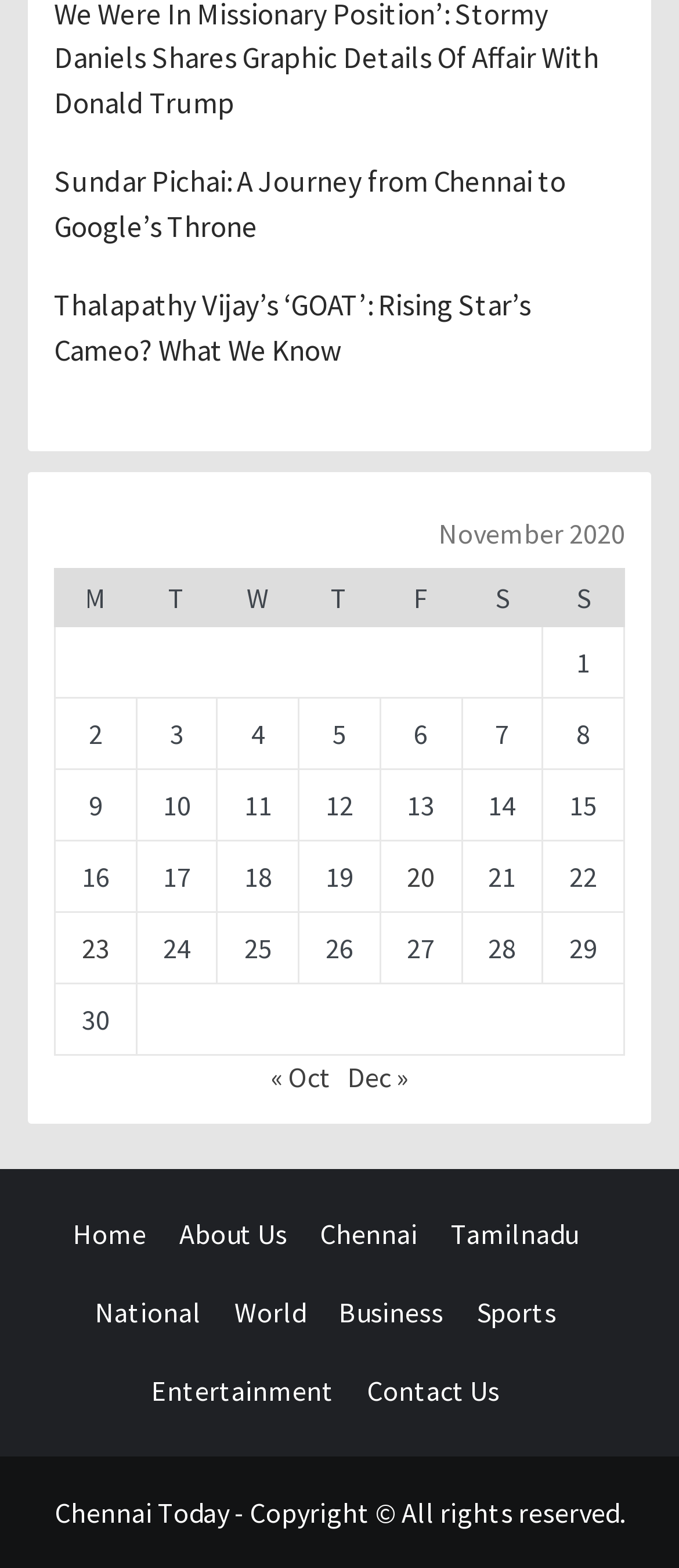Using the given description, provide the bounding box coordinates formatted as (top-left x, top-left y, bottom-right x, bottom-right y), with all values being floating point numbers between 0 and 1. Description: « Oct

[0.399, 0.676, 0.488, 0.698]